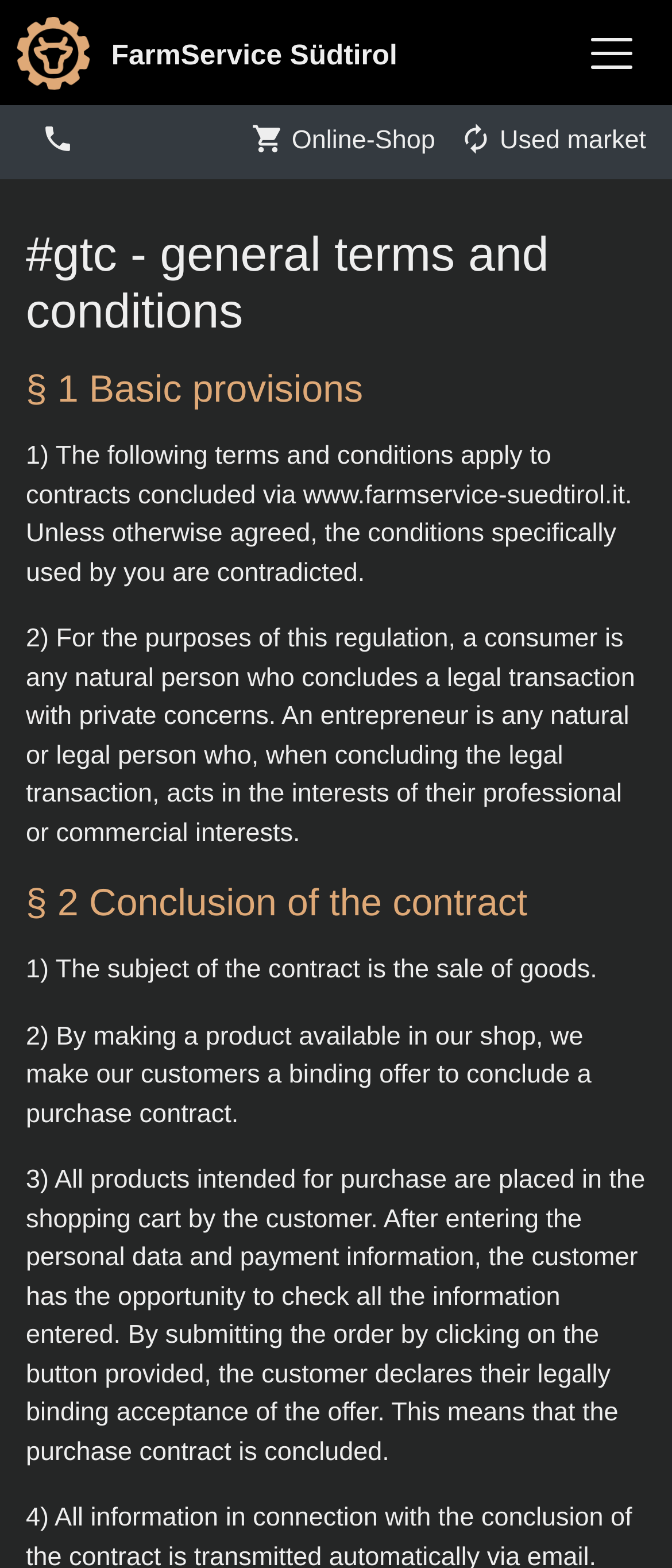Respond to the question below with a single word or phrase:
How does a customer accept an offer?

By clicking a button